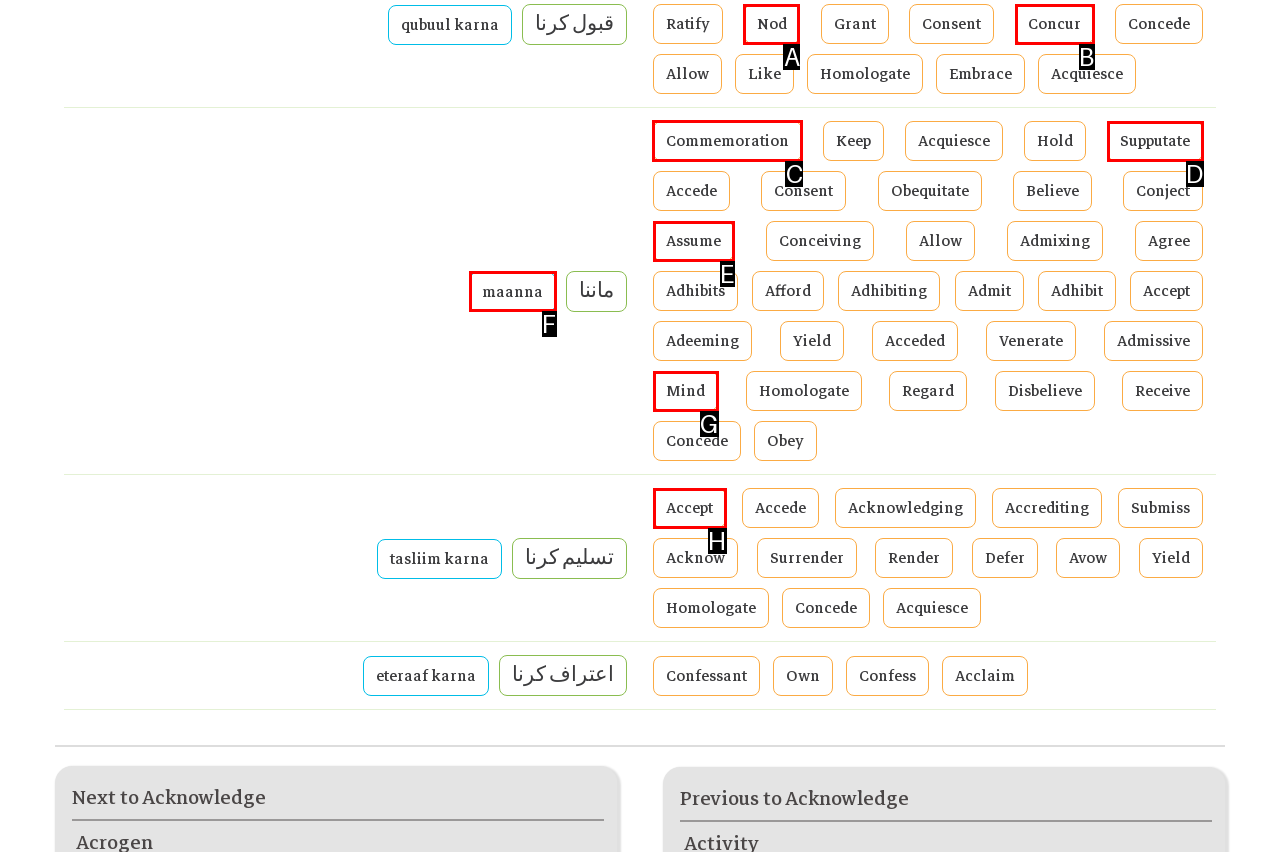Identify the correct option to click in order to complete this task: Choose Accept
Answer with the letter of the chosen option directly.

C